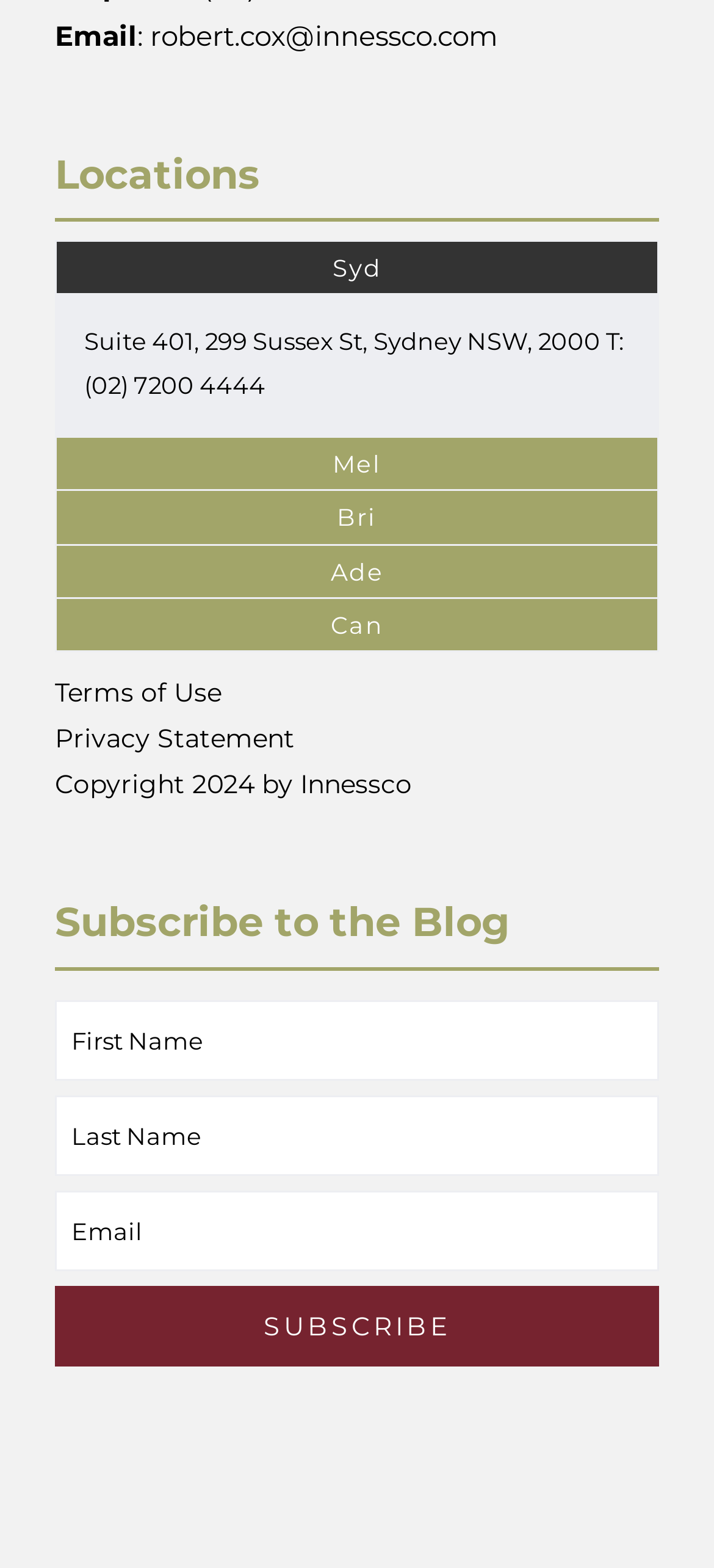How many locations are listed on the webpage?
Could you answer the question with a detailed and thorough explanation?

The webpage has a tablist with five tabs, each representing a different location: Syd, Mel, Bri, Ade, and Can. This indicates that there are five locations listed on the webpage.